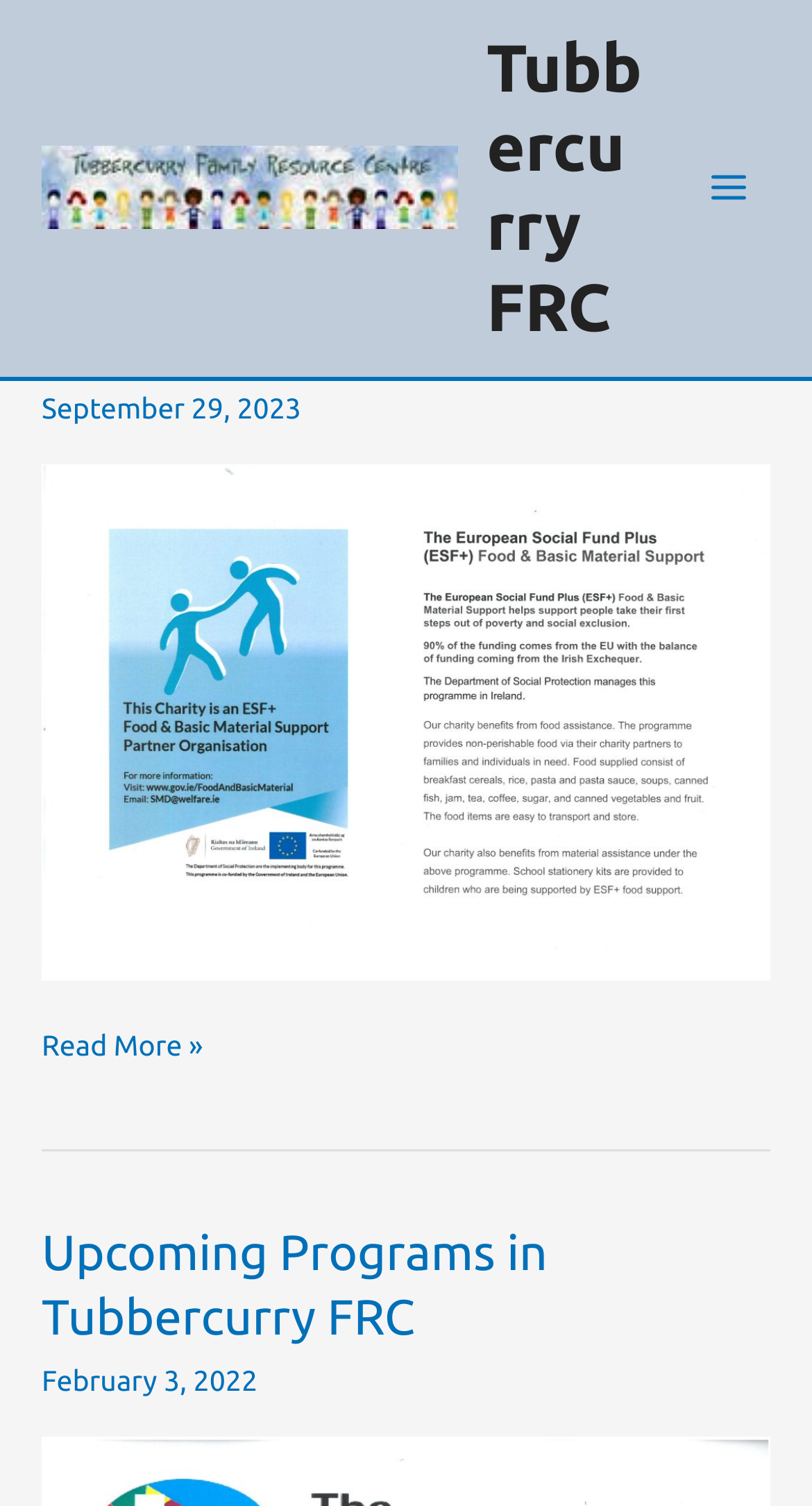What is the name of the program available in Tubbercurry FRC?
From the image, respond with a single word or phrase.

FEAD Program